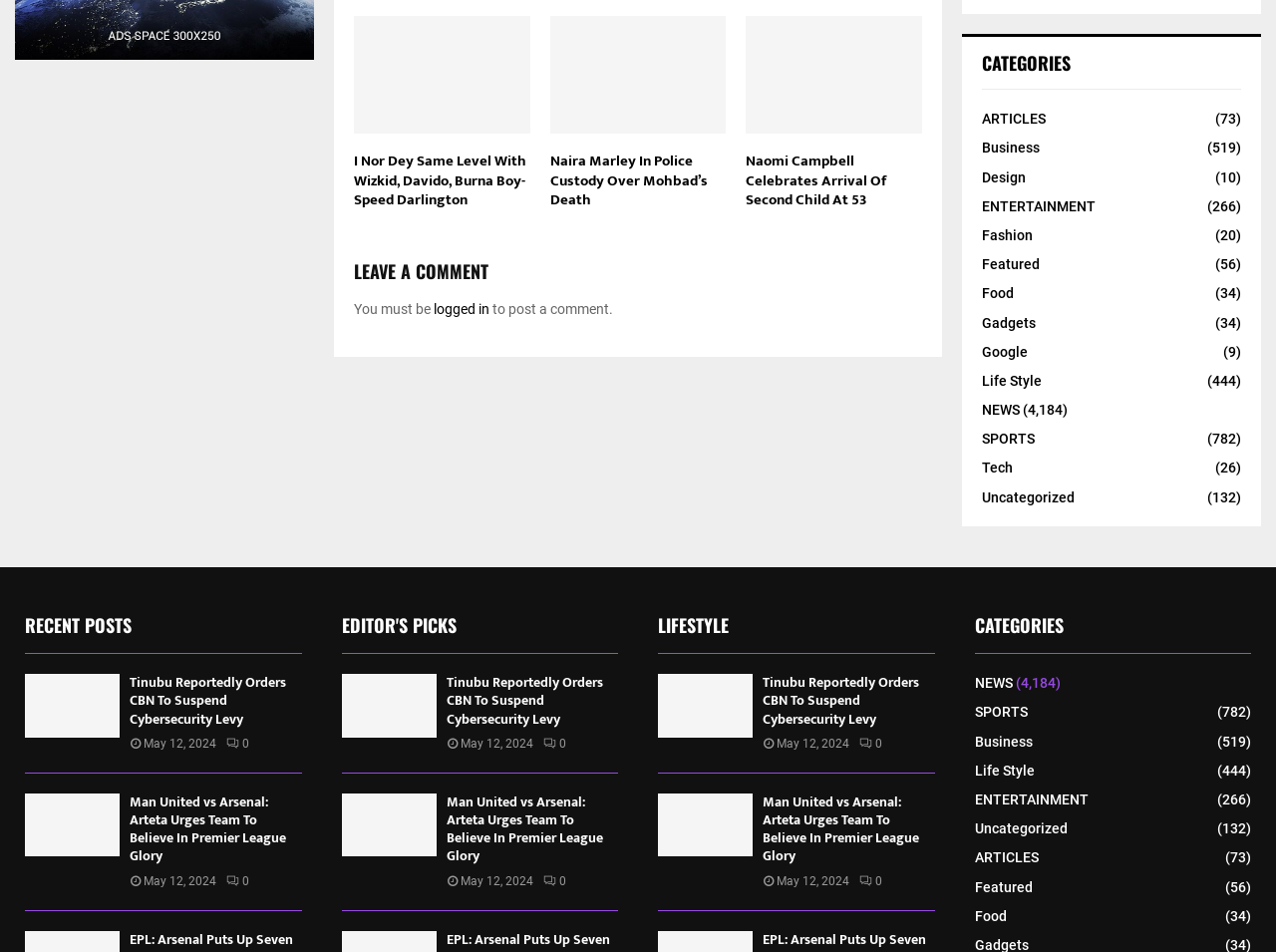Provide the bounding box coordinates of the HTML element described by the text: "Life Style (444)".

[0.764, 0.801, 0.811, 0.818]